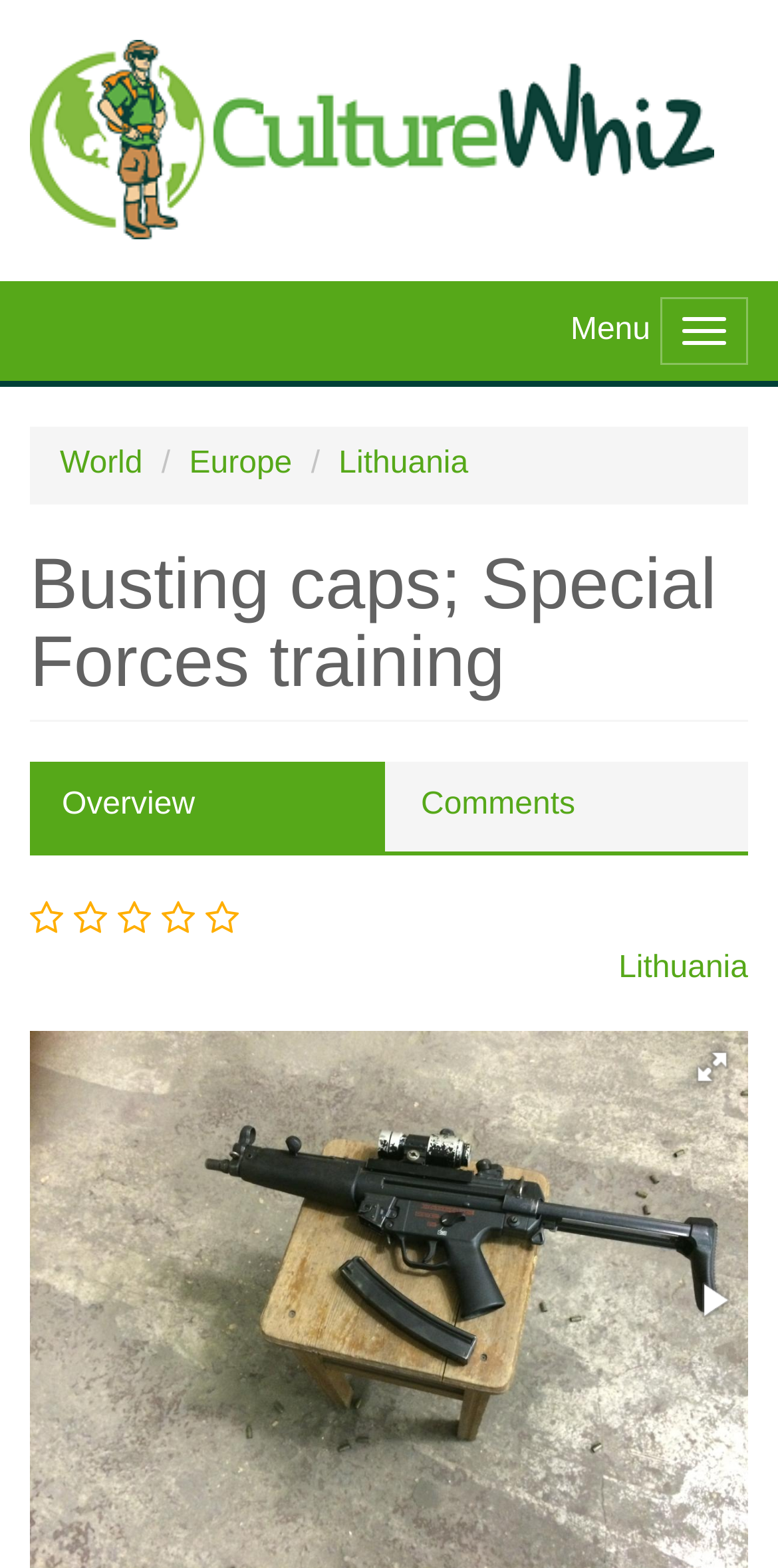Create an in-depth description of the webpage, covering main sections.

The webpage is about "Busting caps; Special Forces training" and is part of the "Culture Whiz" website. At the top-left corner, there is a "Skip to main content" link. Next to it, on the top navigation bar, there is a "Home" link accompanied by a small "Home" icon. The navigation bar also features a "Menu" label and a "Toggle navigation" button on the right side.

Below the navigation bar, there are several links to different geographic regions, including "World", "Europe", and "Lithuania", arranged horizontally from left to right. The main heading "Busting caps; Special Forces training" is centered on the page, above a horizontal tab list with two tabs: "Overview" and "Comments". The "Overview" tab is on the left, and the "Comments" tab is on the right.

Further down the page, there is another "Lithuania" link, followed by three buttons with no text labels. Two of these buttons are located at the bottom-right and bottom-left corners of the page, respectively, while the third button is positioned above the bottom-right button.